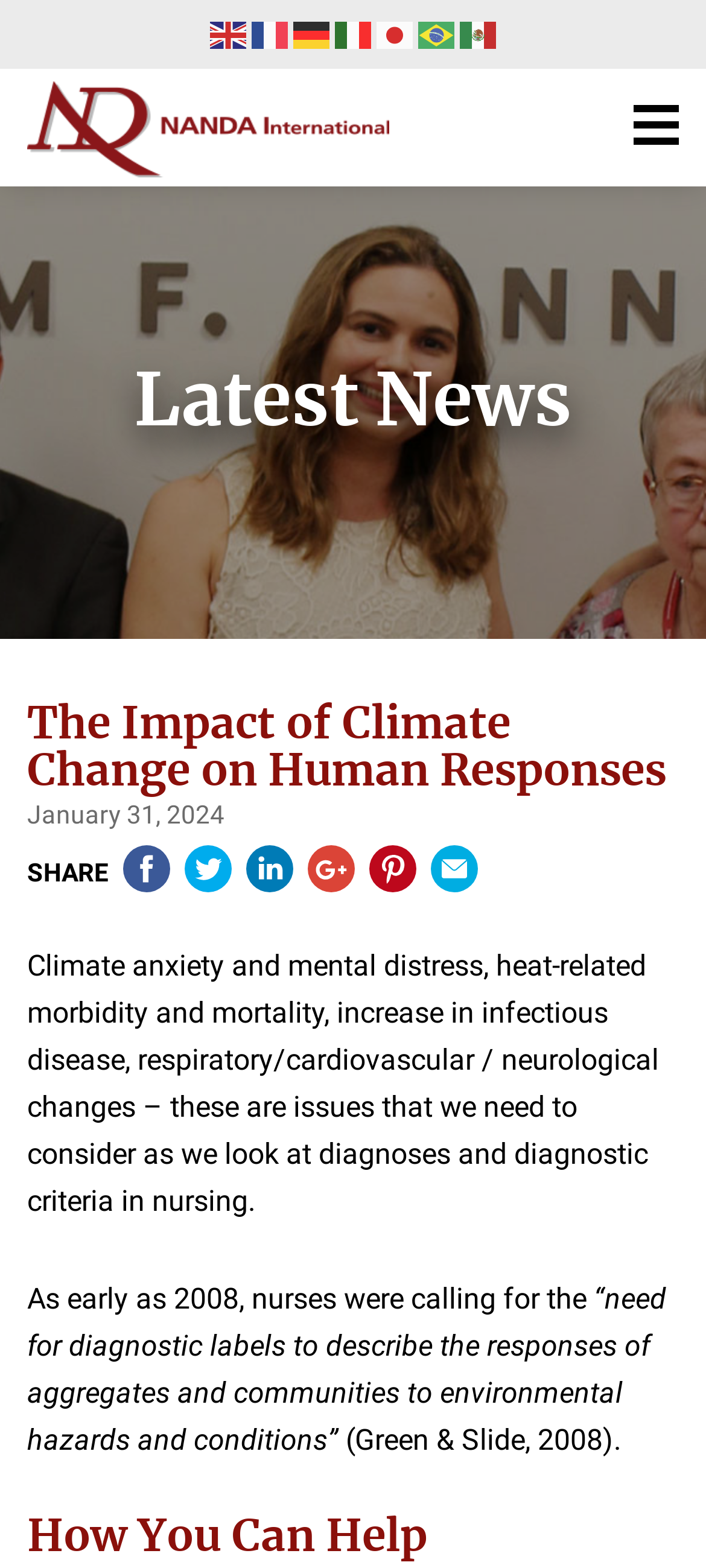What is the date of the latest news?
Using the visual information from the image, give a one-word or short-phrase answer.

January 31, 2024